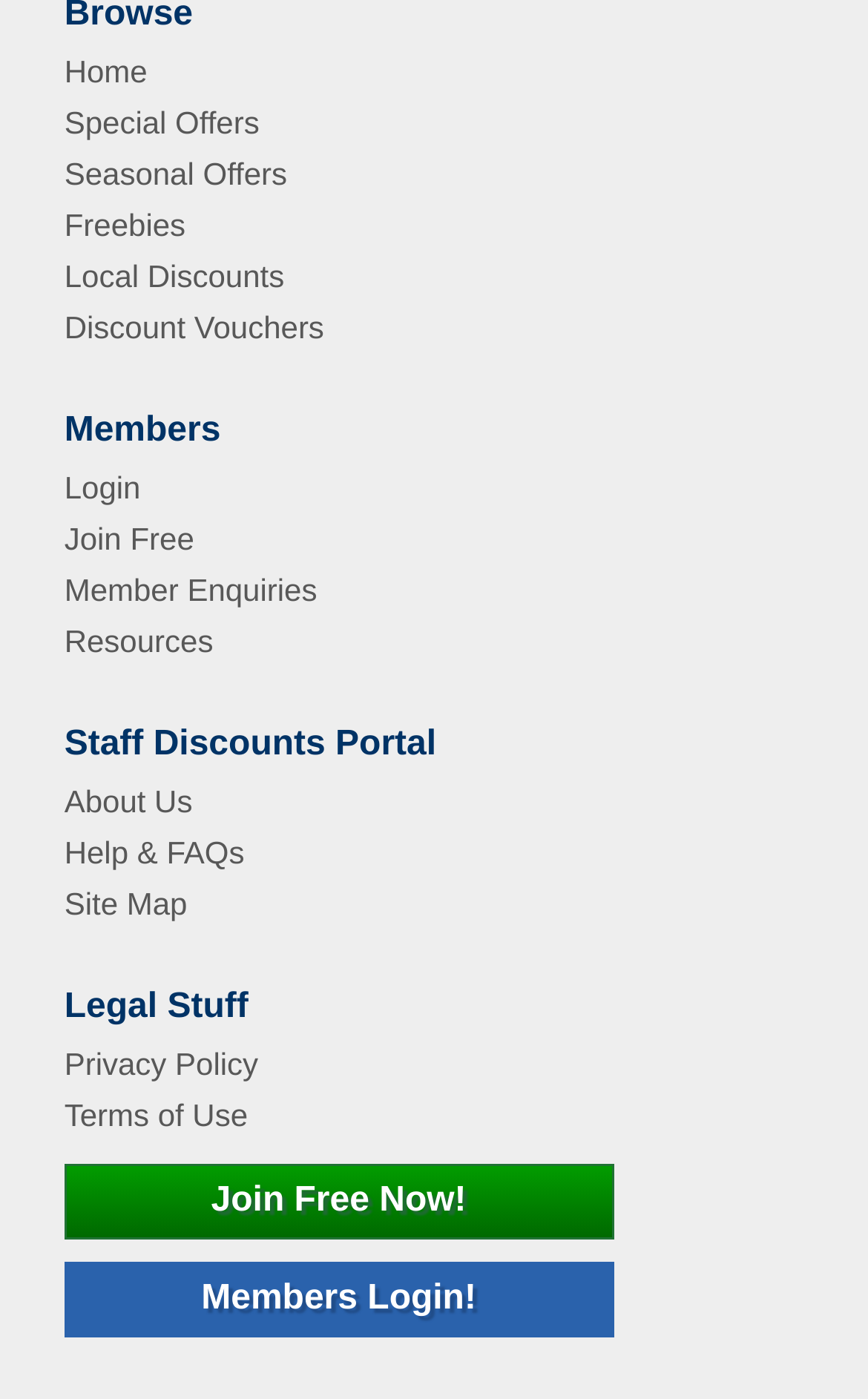Determine the bounding box coordinates for the UI element described. Format the coordinates as (top-left x, top-left y, bottom-right x, bottom-right y) and ensure all values are between 0 and 1. Element description: Freebies

[0.074, 0.149, 0.214, 0.174]